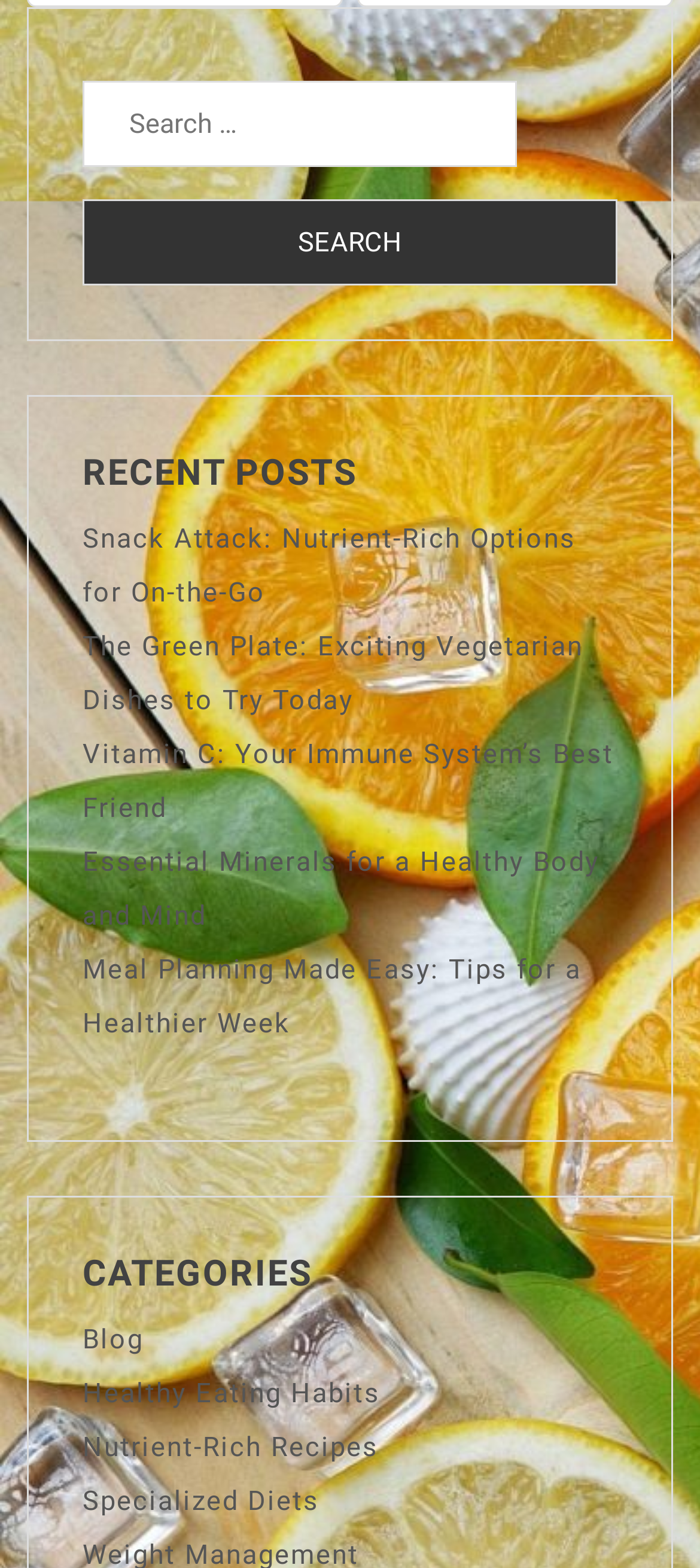Please find and report the bounding box coordinates of the element to click in order to perform the following action: "Read the 'Snack Attack: Nutrient-Rich Options for On-the-Go' article". The coordinates should be expressed as four float numbers between 0 and 1, in the format [left, top, right, bottom].

[0.118, 0.333, 0.823, 0.388]